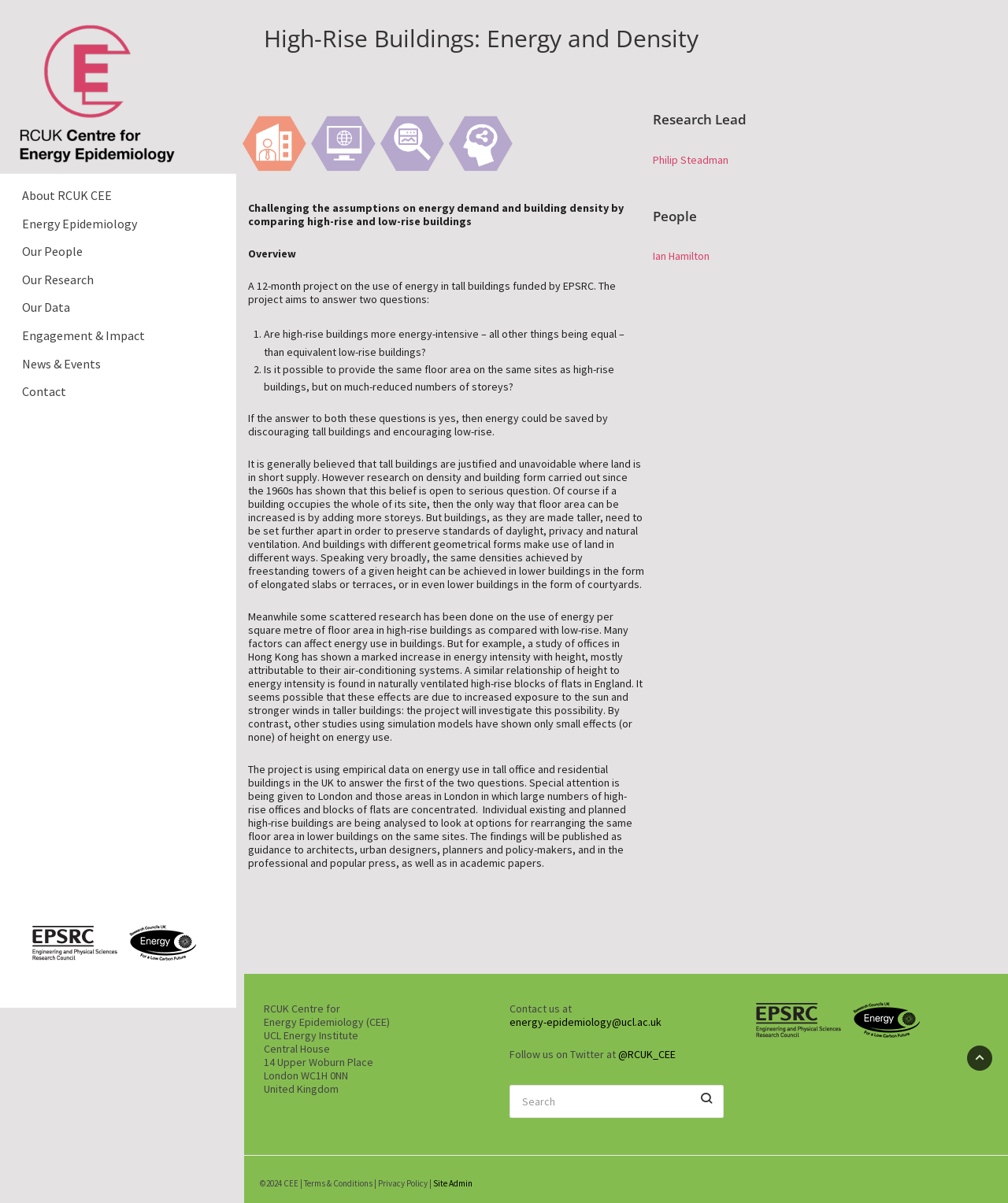Explain the webpage in detail.

The webpage is about the RCUK Centre for Energy Epidemiology, specifically focusing on a project called "High-Rise Buildings: Energy and Density". 

At the top of the page, there is a logo and a link to the RCUK Centre for Energy Epidemiology, followed by a navigation menu with links to "About RCUK CEE", "Energy Epidemiology", "Our People", "Our Research", "Our Data", "Engagement & Impact", "News & Events", and "Contact". 

Below the navigation menu, there is a heading "High-Rise Buildings: Energy and Density" and an article that discusses the project. The article is divided into sections, including an overview, research questions, and a description of the project's goals and methods. 

The project aims to investigate whether high-rise buildings are more energy-intensive than low-rise buildings and whether it is possible to provide the same floor area on the same site as high-rise buildings but on much-reduced numbers of storeys. The article cites previous research on the topic and explains the project's approach to answering these questions.

There are four figures with captions, labeled "Non Domestic", "Modeling", "Analysis", and "Data", which are likely related to the project's research methodology or findings.

The page also includes a section on the research lead, Philip Steadman, and a list of people involved in the project, including Ian Hamilton.

At the bottom of the page, there is a footer section with contact information, including an address, email, and Twitter handle. There is also a search box and links to EPSRC, a funding agency that supports the project. Finally, there is a copyright notice and links to terms and conditions, privacy policy, and site admin.